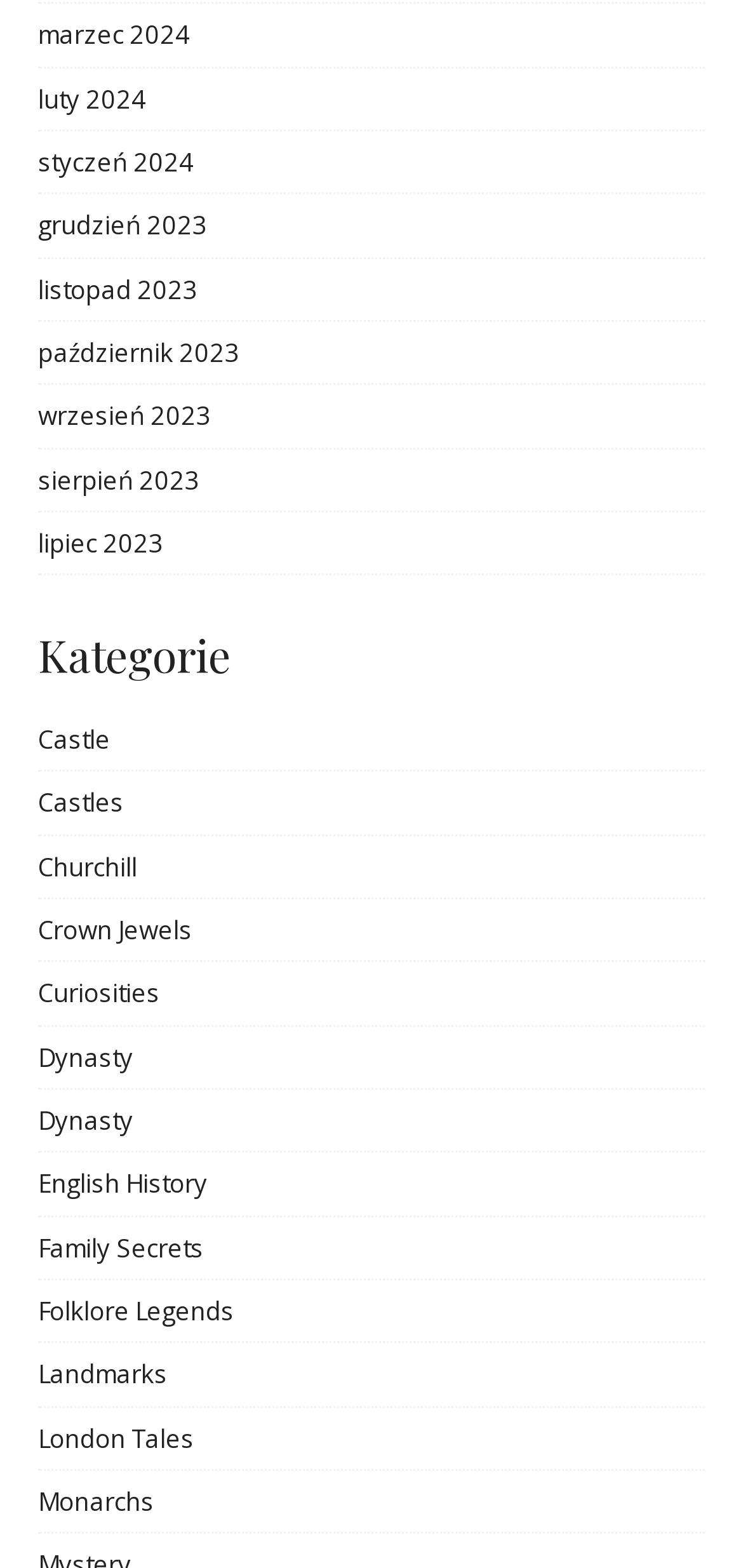Please identify the bounding box coordinates of the element's region that needs to be clicked to fulfill the following instruction: "Read about English History". The bounding box coordinates should consist of four float numbers between 0 and 1, i.e., [left, top, right, bottom].

[0.051, 0.744, 0.279, 0.766]